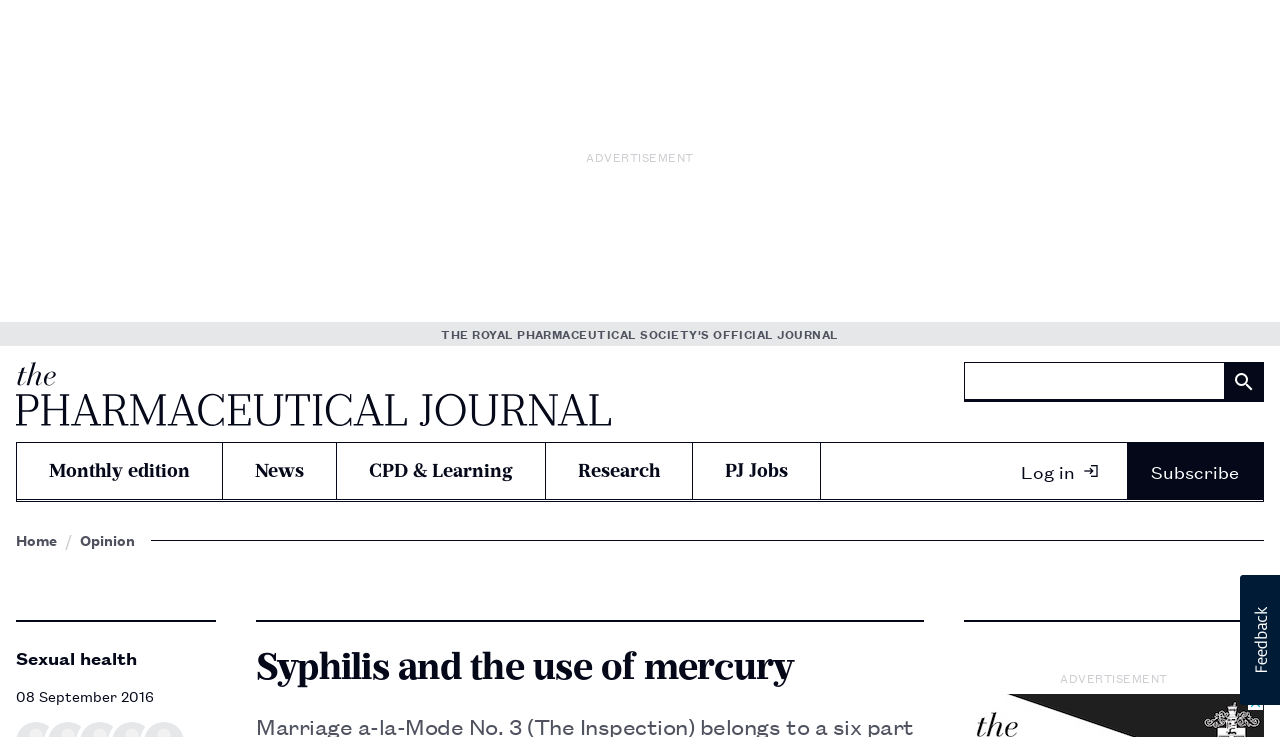How can users search for content on the website?
Refer to the image and answer the question using a single word or phrase.

Using the search box